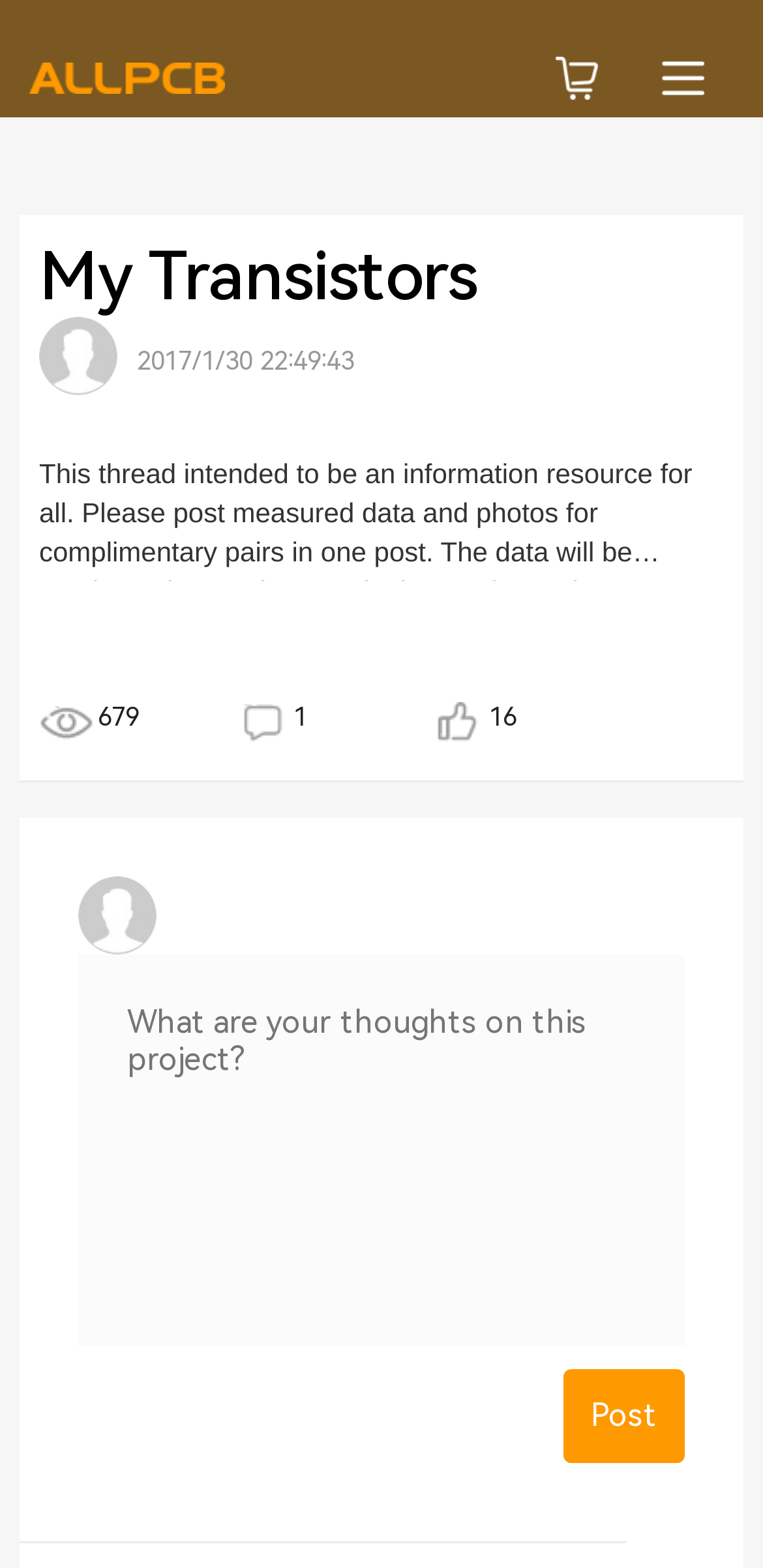What is the date of the thread?
Based on the image, respond with a single word or phrase.

2017/1/30 22:49:43